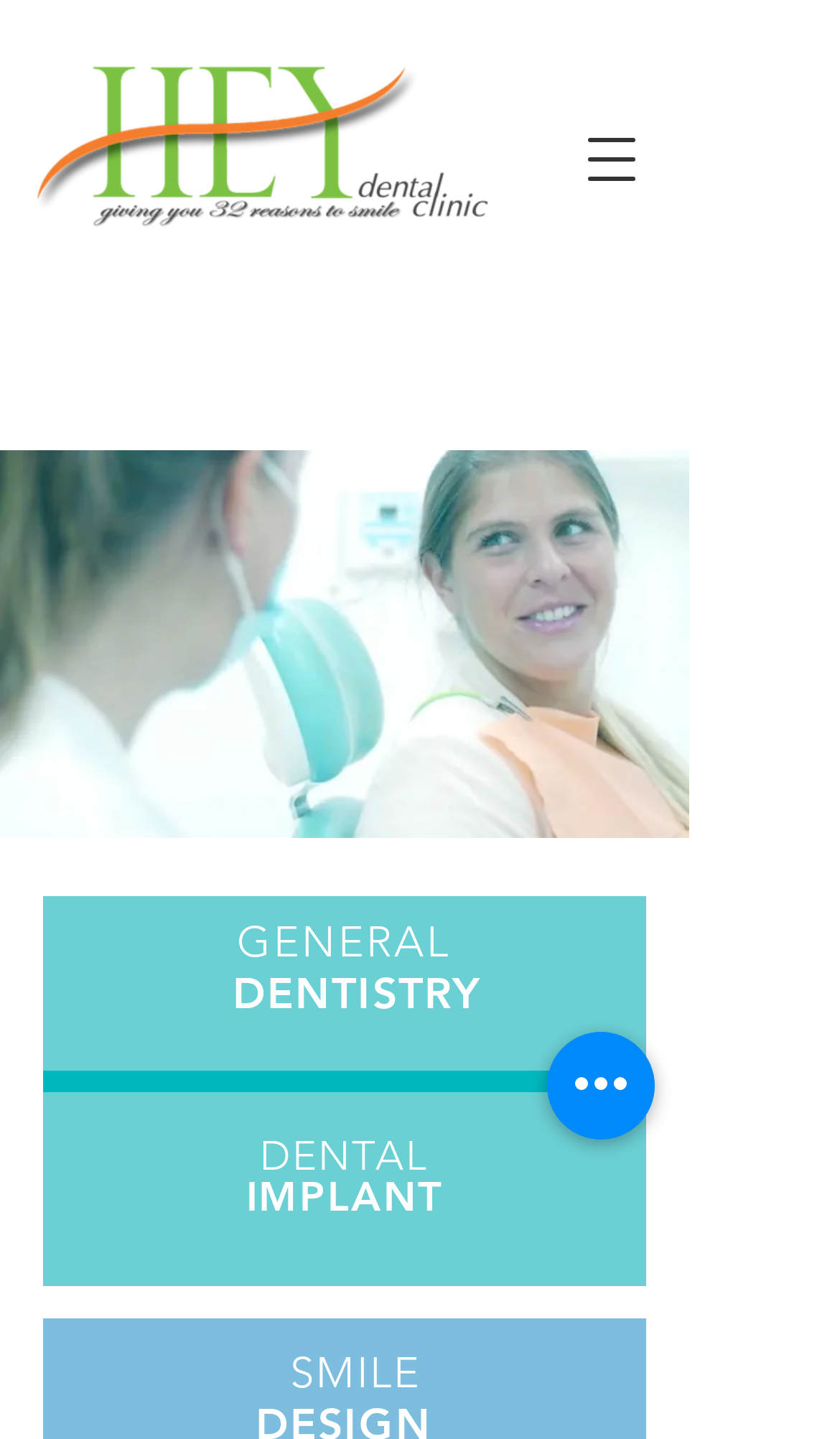Analyze the image and give a detailed response to the question:
Where is the clinic located?

The clinic's location can be determined by looking at the heading 'GENERAL #DENTISTRY Best Dental Clinic in Dubai' and the image caption 'Hey Dental Clinic Best Dental Clinic in Dubai', which both mention Dubai as the location.